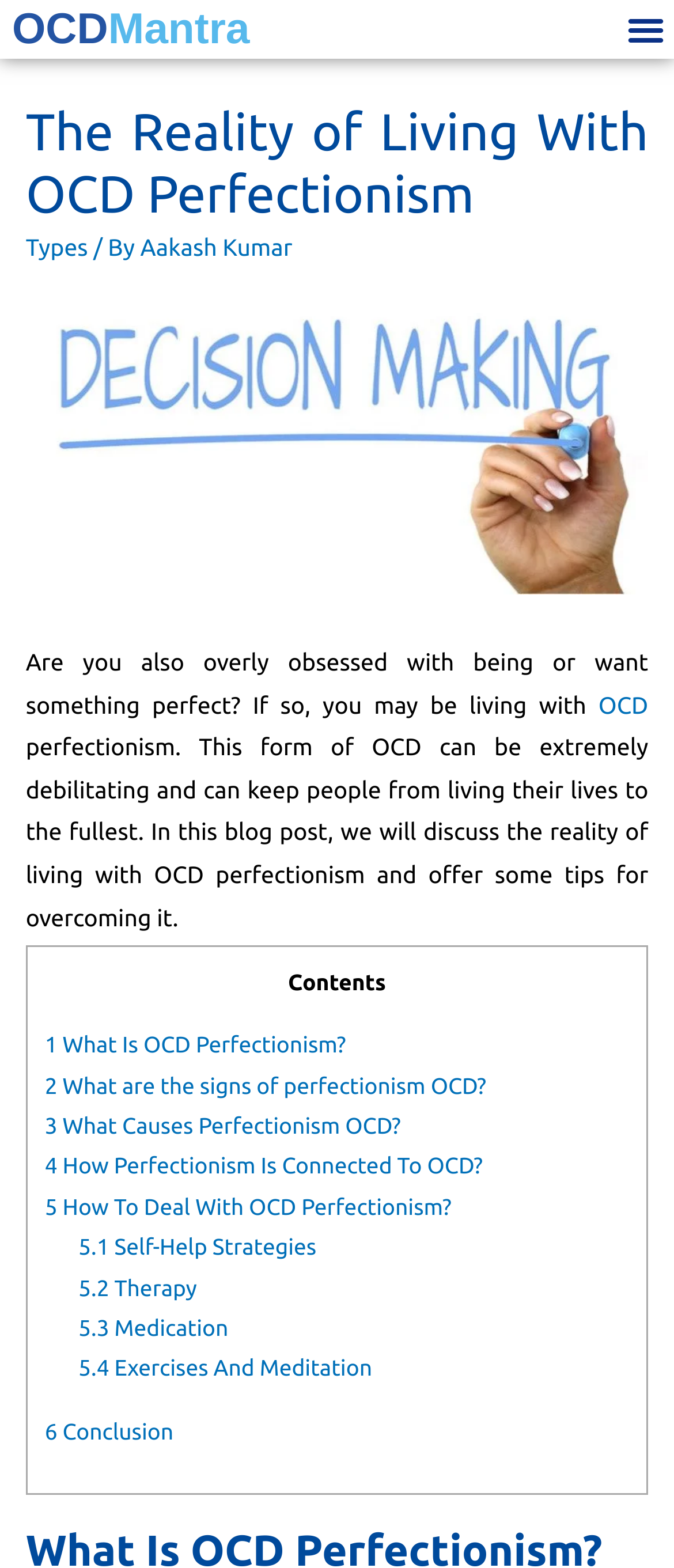Answer the question with a single word or phrase: 
Who is the author of this blog post?

Aakash Kumar